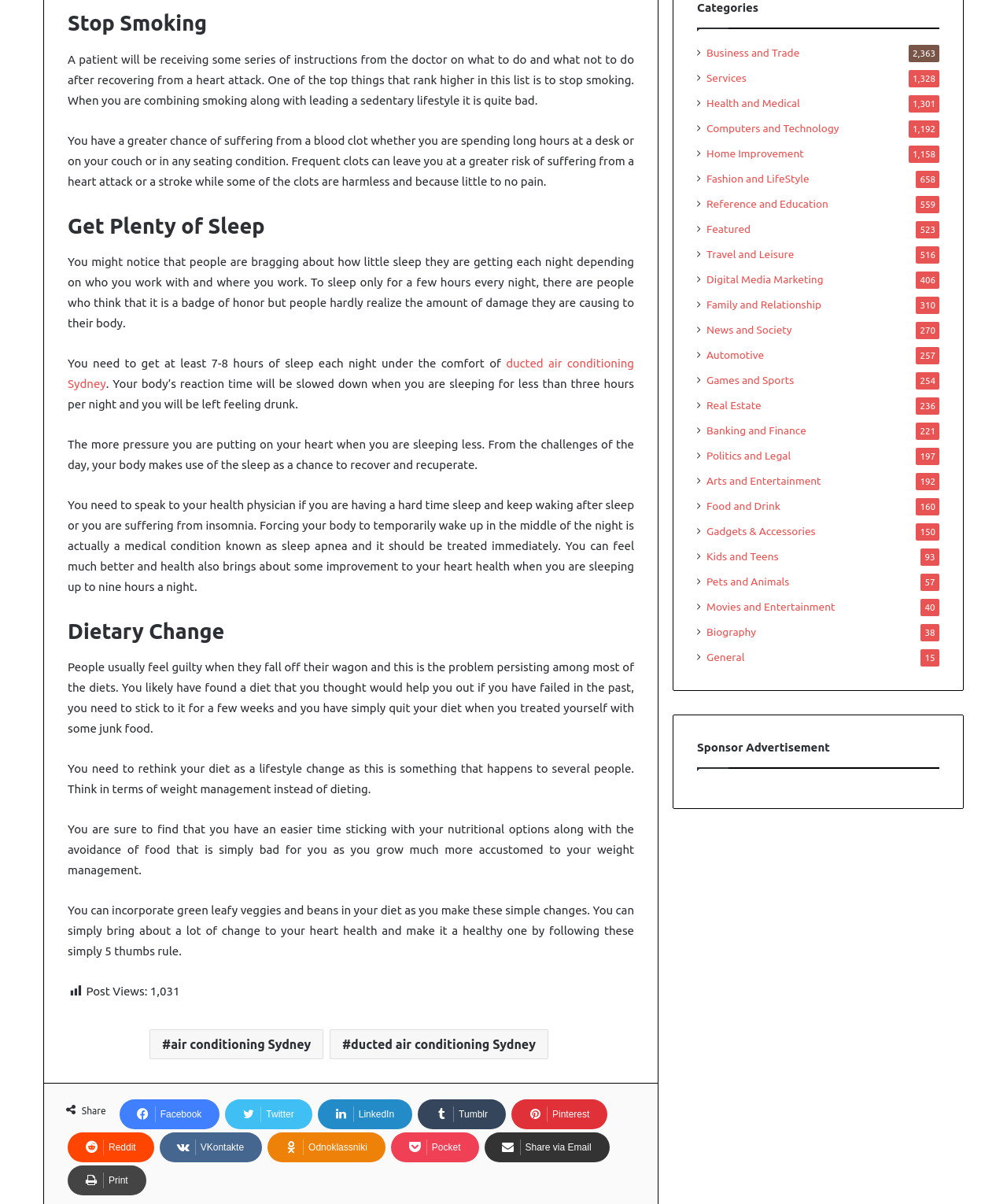Please locate the bounding box coordinates of the region I need to click to follow this instruction: "View posts in the 'Health and Medical' category".

[0.702, 0.079, 0.794, 0.093]